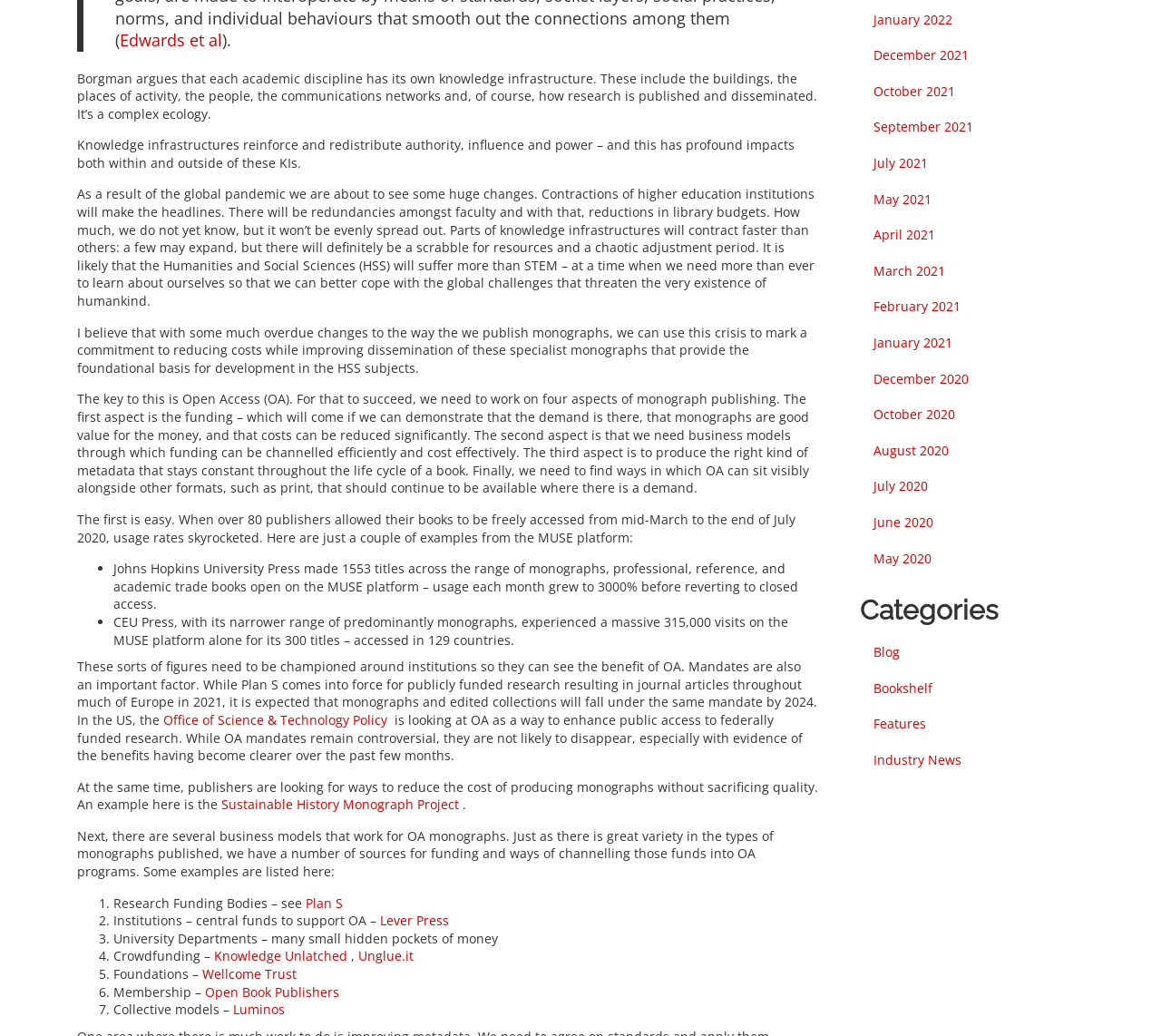Please indicate the bounding box coordinates of the element's region to be clicked to achieve the instruction: "Explore 'Categories'". Provide the coordinates as four float numbers between 0 and 1, i.e., [left, top, right, bottom].

[0.74, 0.575, 0.945, 0.603]